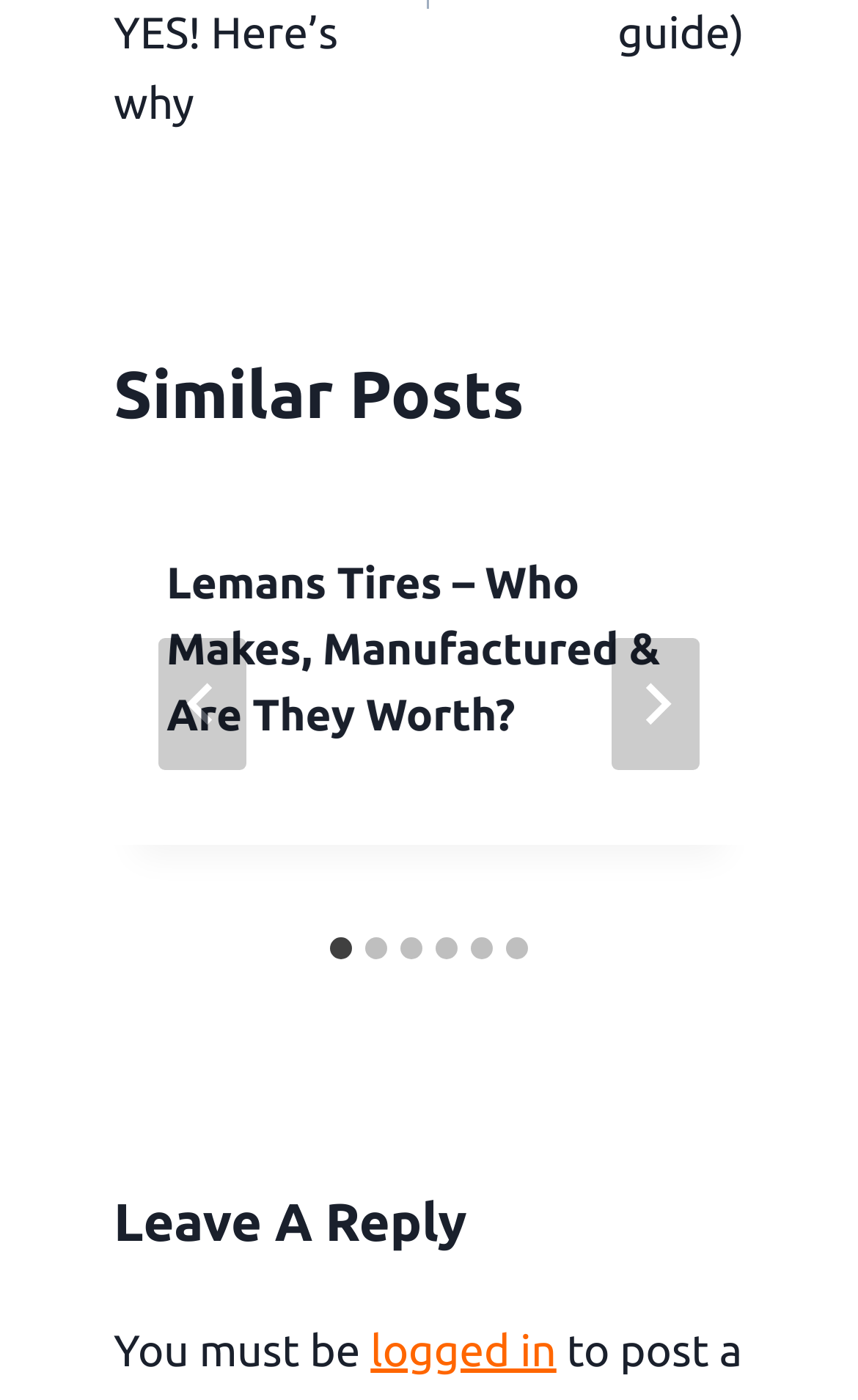Pinpoint the bounding box coordinates of the area that should be clicked to complete the following instruction: "Select the 'Go to slide 2' tab". The coordinates must be given as four float numbers between 0 and 1, i.e., [left, top, right, bottom].

[0.426, 0.669, 0.451, 0.685]